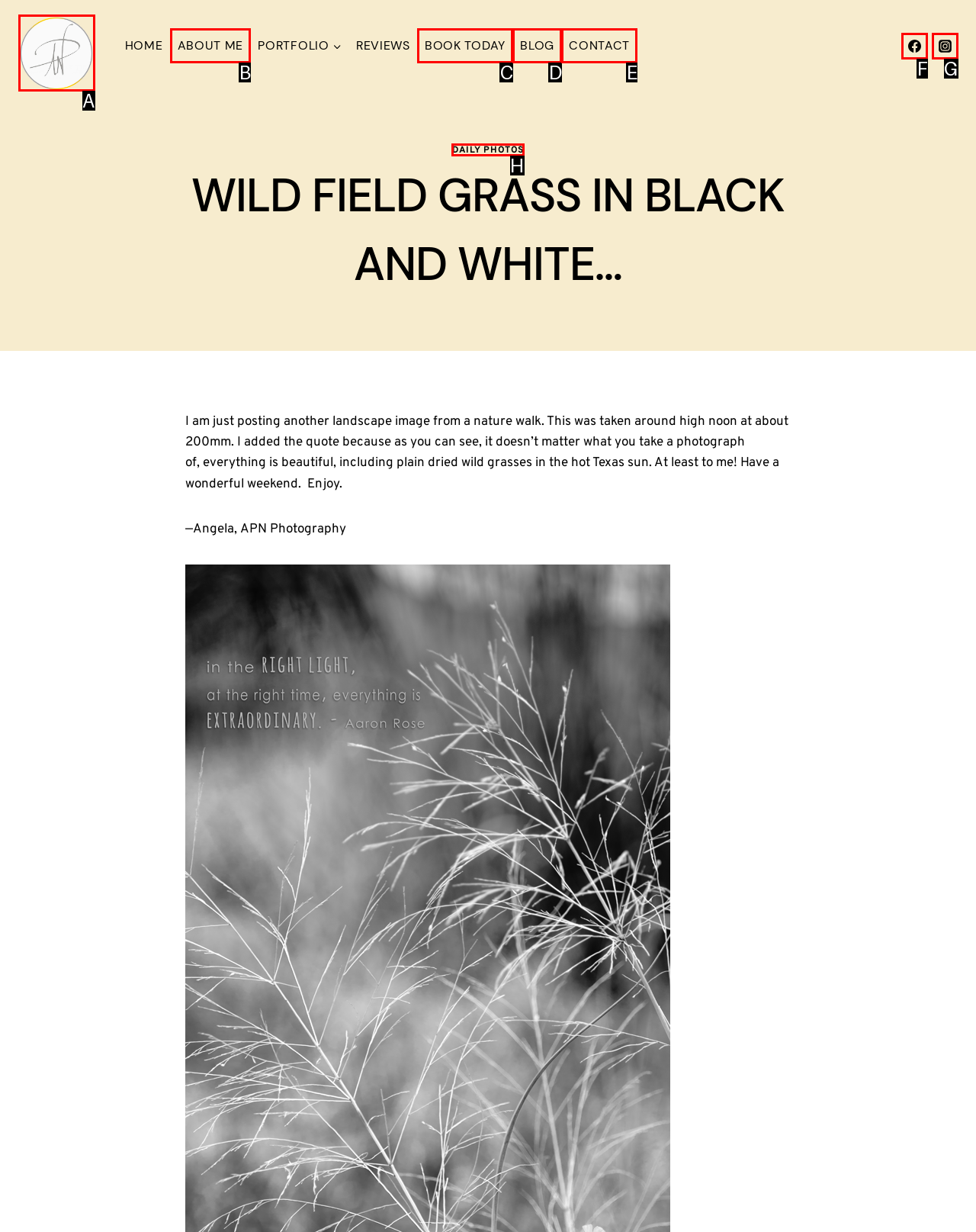Choose the letter that corresponds to the correct button to accomplish the task: visit Dallas Texas Photographer
Reply with the letter of the correct selection only.

A